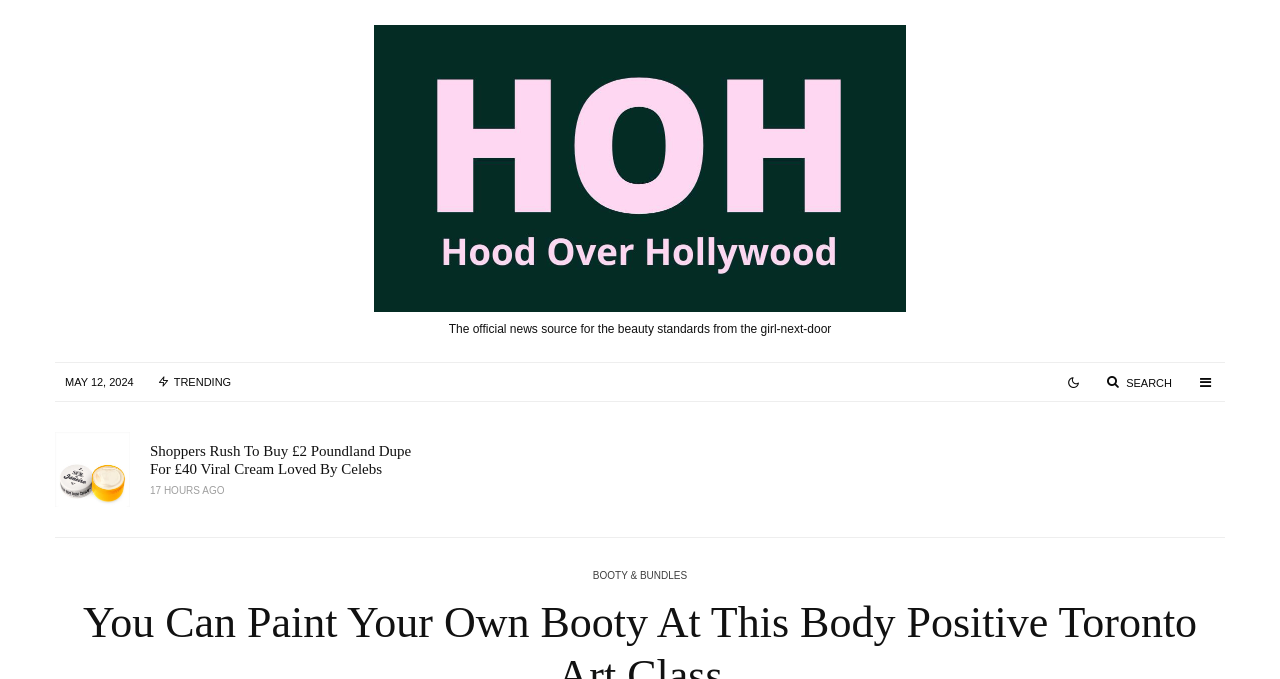Give a concise answer using only one word or phrase for this question:
How many articles are on the webpage?

3